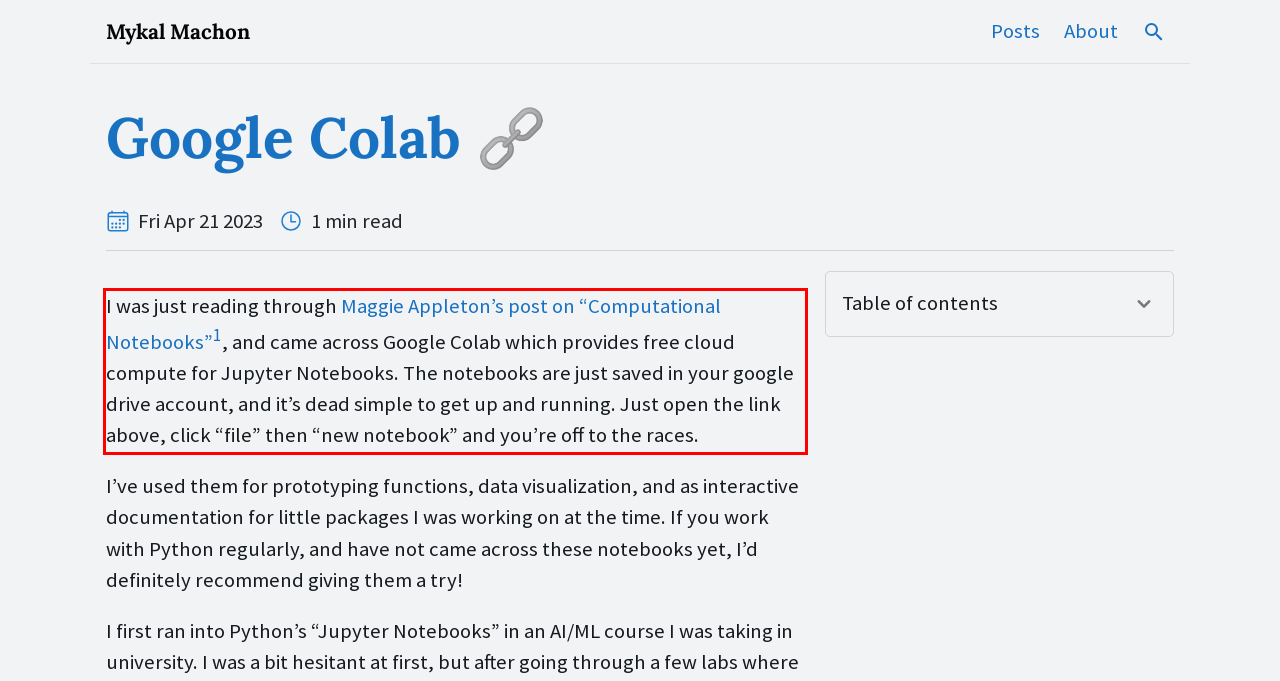Please use OCR to extract the text content from the red bounding box in the provided webpage screenshot.

I was just reading through Maggie Appleton’s post on “Computational Notebooks”1, and came across Google Colab which provides free cloud compute for Jupyter Notebooks. The notebooks are just saved in your google drive account, and it’s dead simple to get up and running. Just open the link above, click “file” then “new notebook” and you’re off to the races.